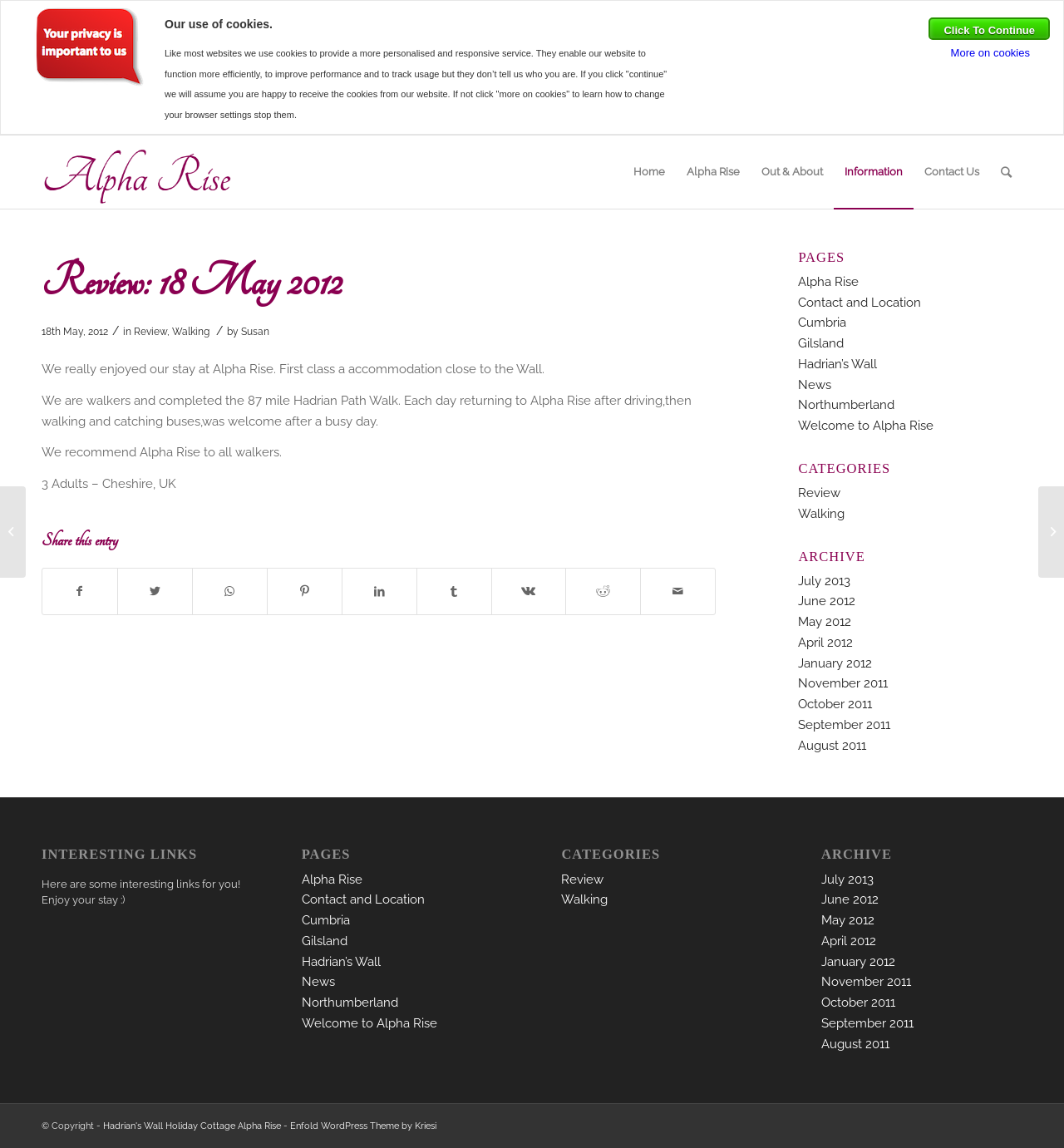Answer the following inquiry with a single word or phrase:
How many adults are mentioned in the review?

3